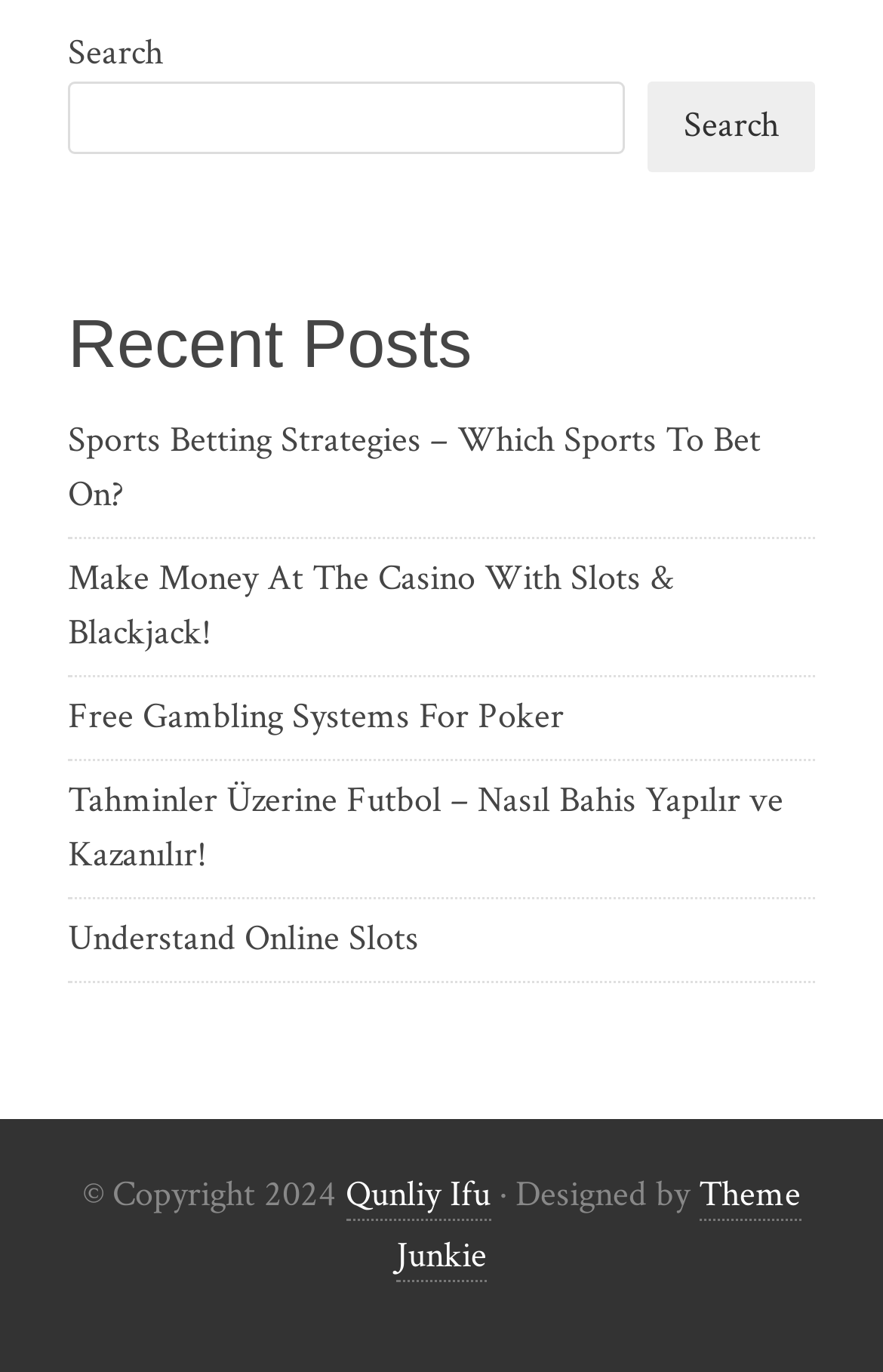Bounding box coordinates are given in the format (top-left x, top-left y, bottom-right x, bottom-right y). All values should be floating point numbers between 0 and 1. Provide the bounding box coordinate for the UI element described as: Free Gambling Systems For Poker

[0.077, 0.505, 0.638, 0.54]